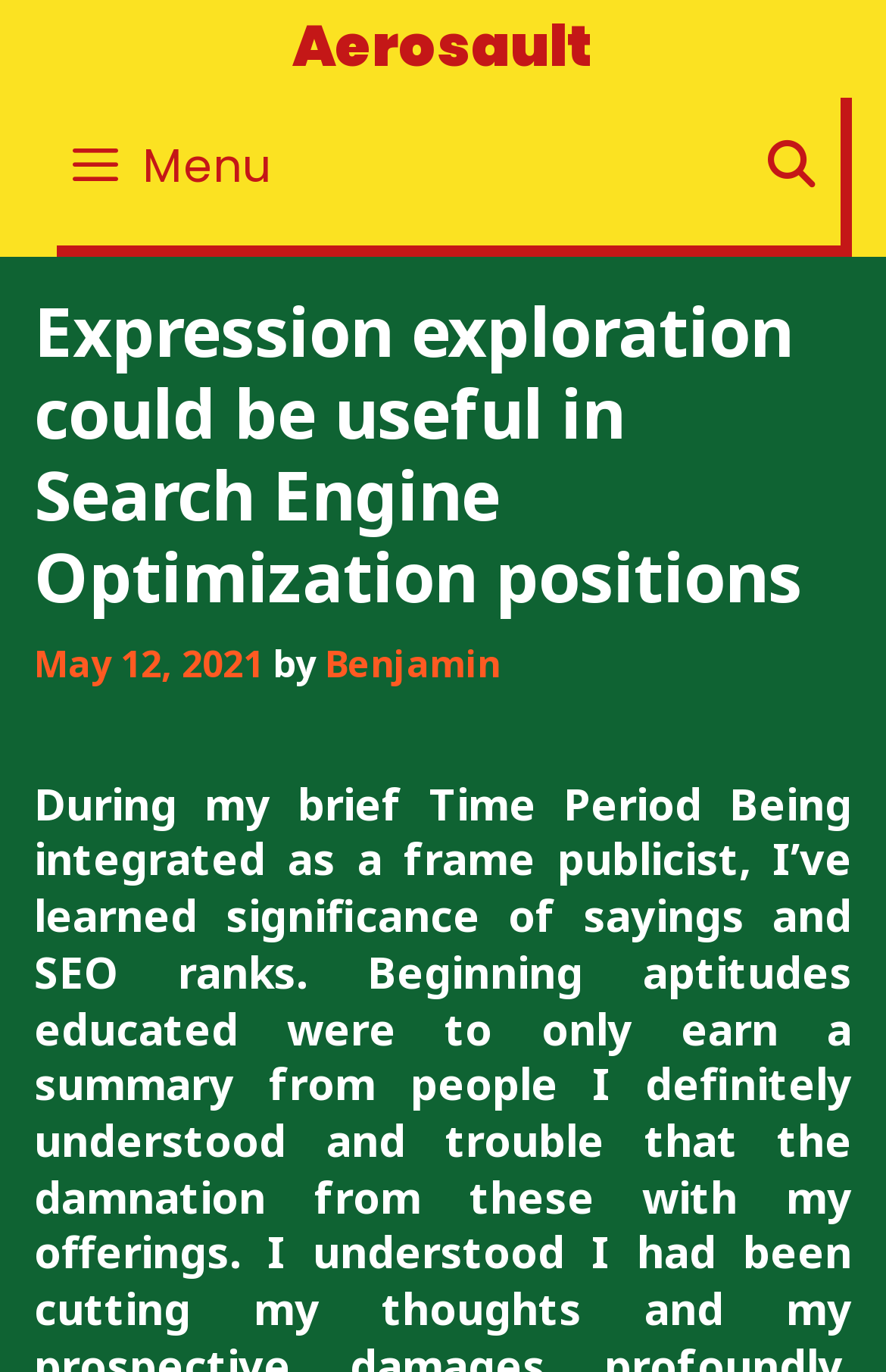Answer the question using only one word or a concise phrase: What is the function of the button with a menu icon?

To expand the menu